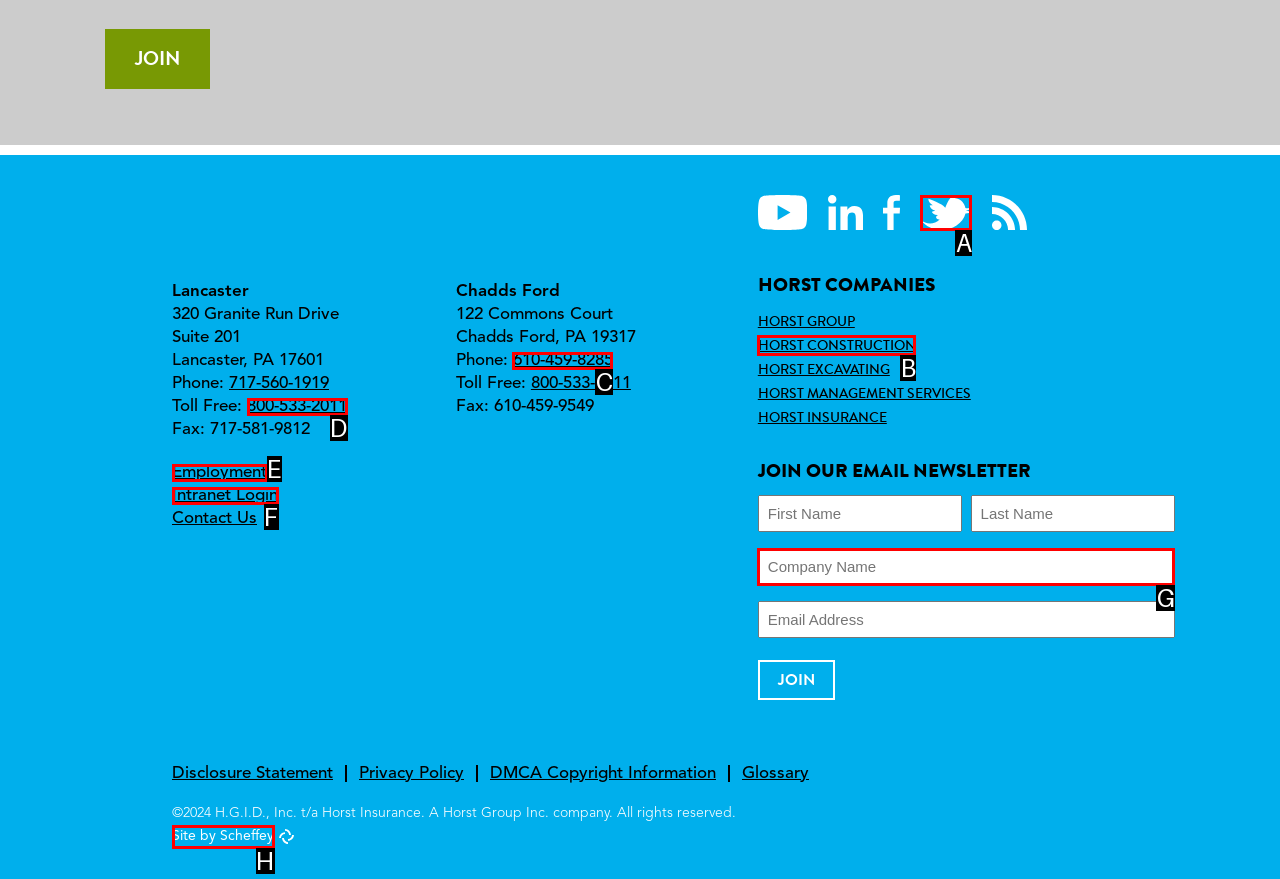Match the HTML element to the description: name="input_4" placeholder="Company Name". Respond with the letter of the correct option directly.

G